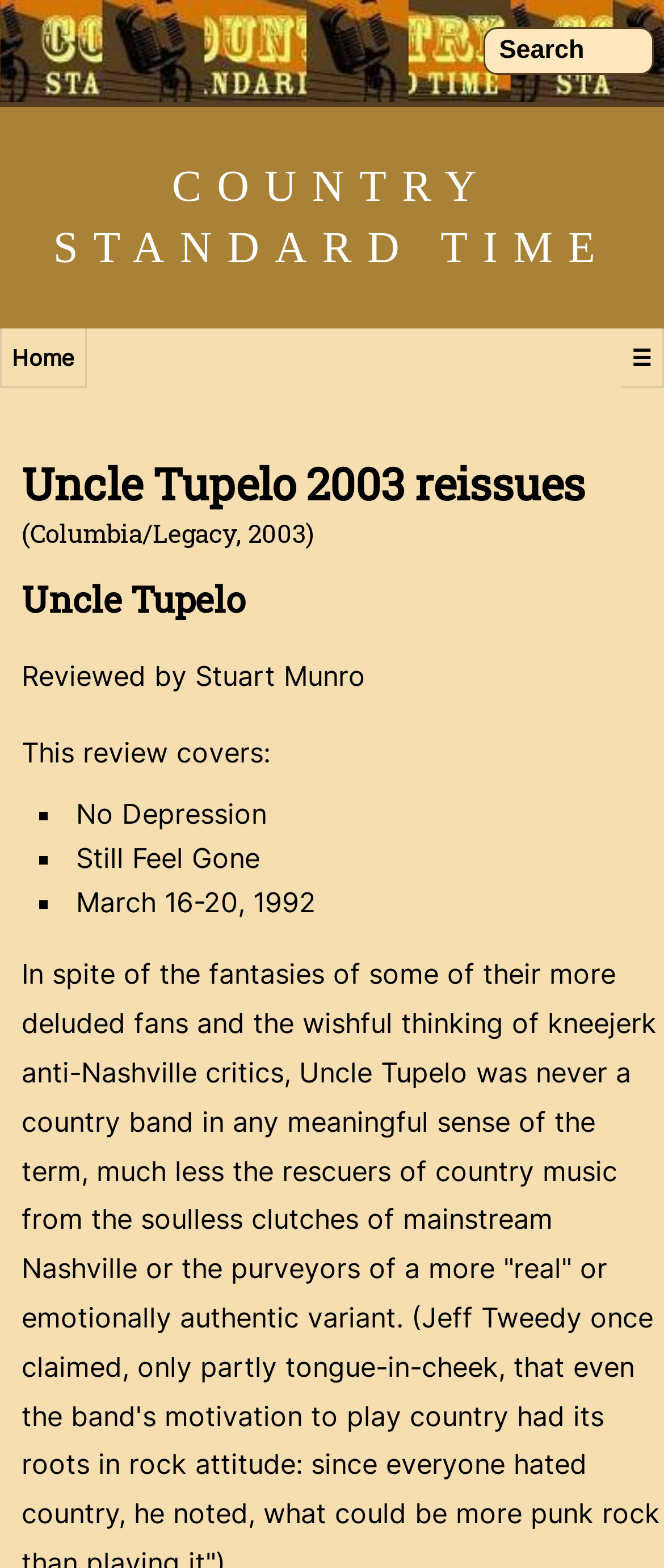Please find and provide the title of the webpage.

Uncle Tupelo 2003 reissues (Columbia/Legacy, 2003)